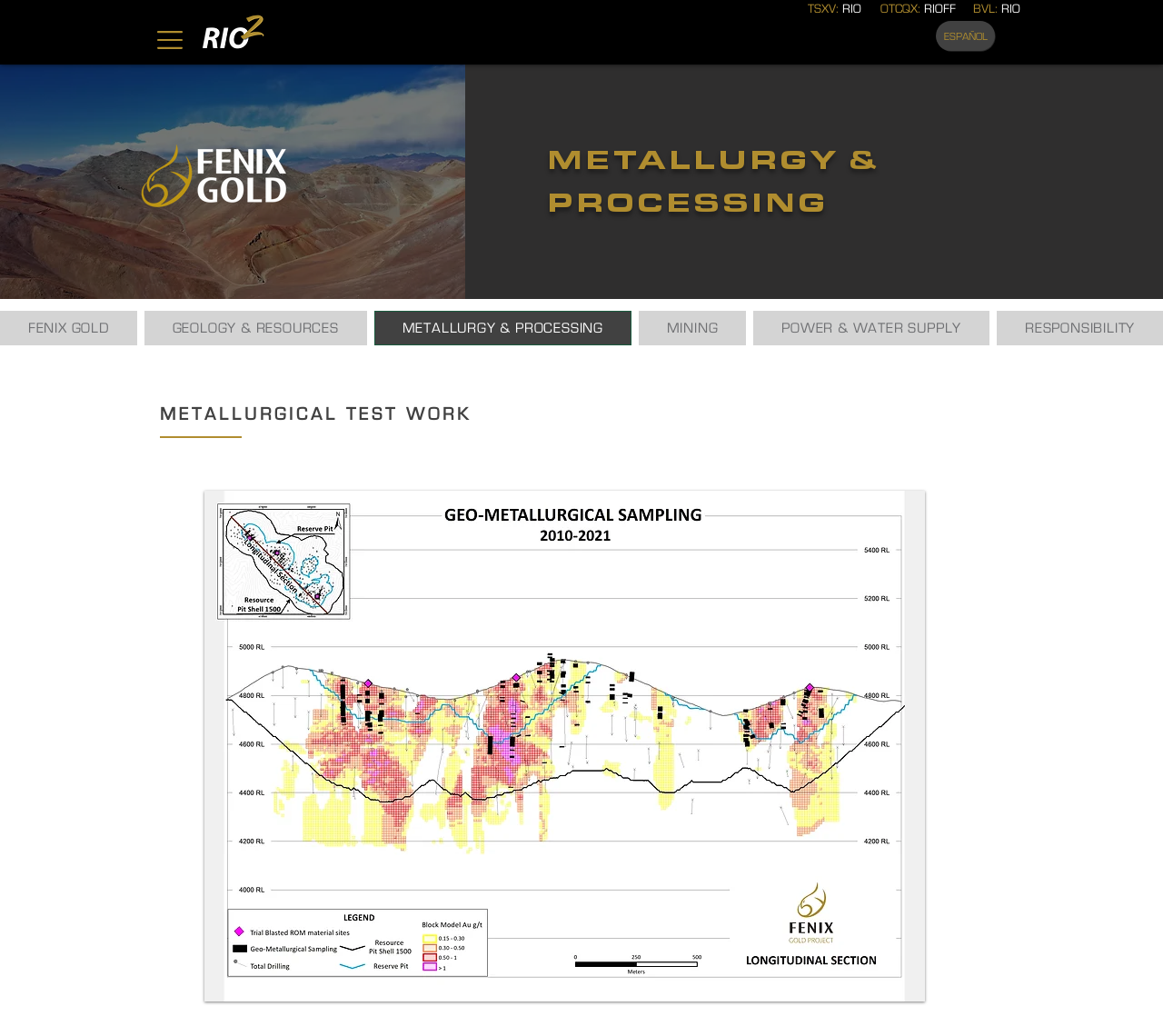Please mark the bounding box coordinates of the area that should be clicked to carry out the instruction: "Switch to the next slide".

[0.745, 0.689, 0.78, 0.751]